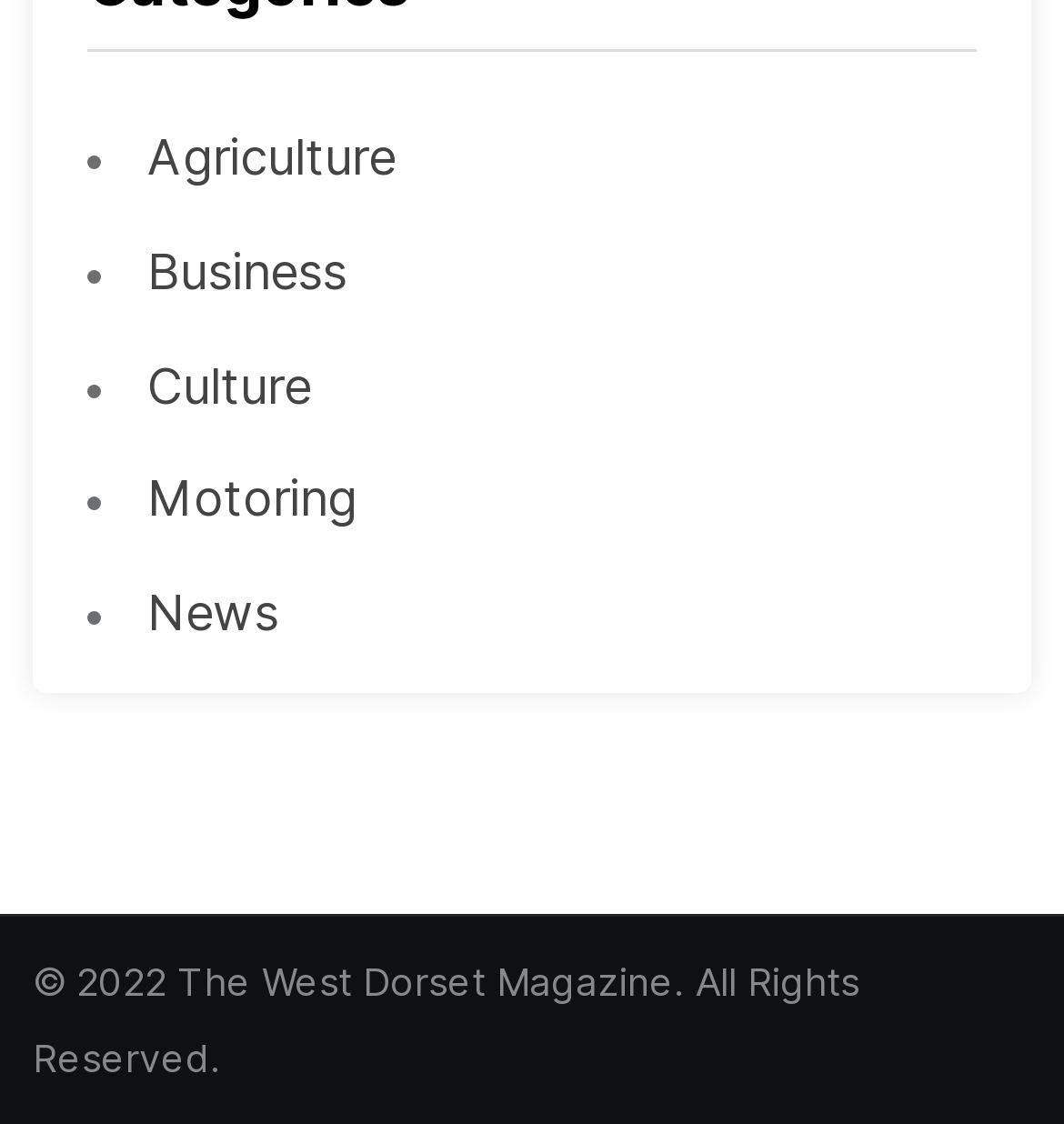Identify the bounding box coordinates of the area that should be clicked in order to complete the given instruction: "Read News". The bounding box coordinates should be four float numbers between 0 and 1, i.e., [left, top, right, bottom].

[0.138, 0.52, 0.262, 0.571]